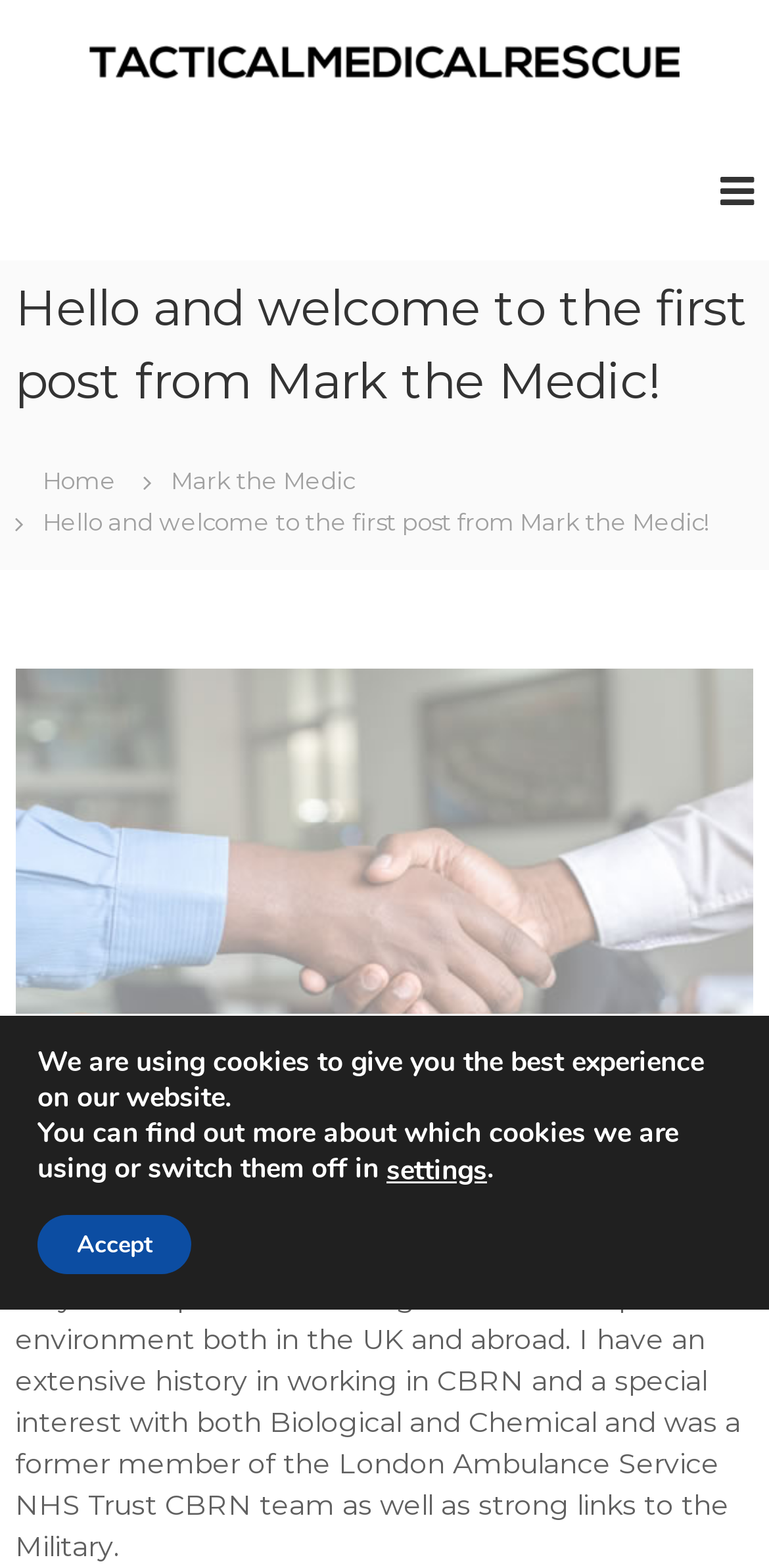For the following element description, predict the bounding box coordinates in the format (top-left x, top-left y, bottom-right x, bottom-right y). All values should be floating point numbers between 0 and 1. Description: February 15, 2021February 16, 2021

[0.058, 0.742, 0.317, 0.761]